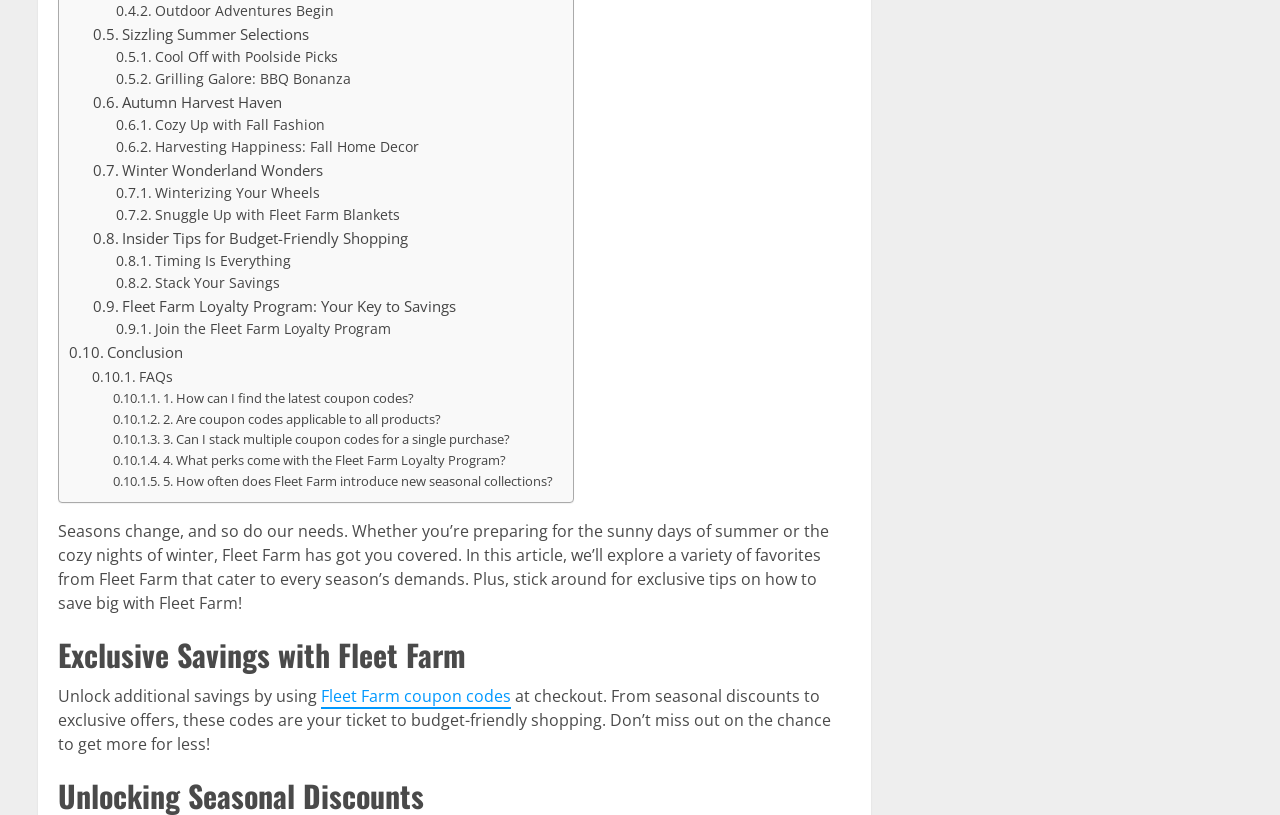Find the bounding box coordinates of the element's region that should be clicked in order to follow the given instruction: "Learn about Fleet Farm Loyalty Program: Your Key to Savings". The coordinates should consist of four float numbers between 0 and 1, i.e., [left, top, right, bottom].

[0.073, 0.361, 0.356, 0.391]